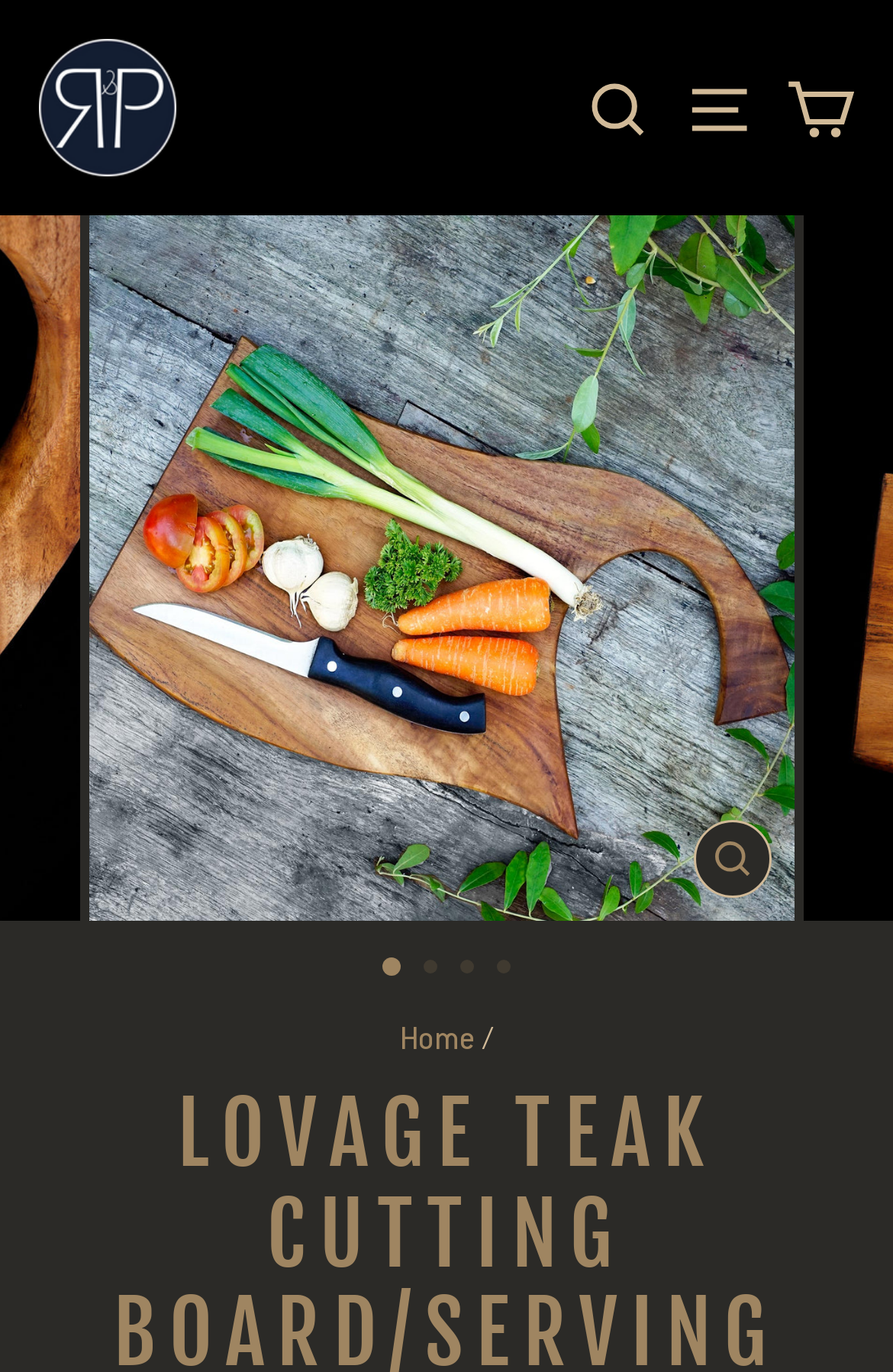Respond to the question with just a single word or phrase: 
What is the navigation section below the toolbar?

Breadcrumbs